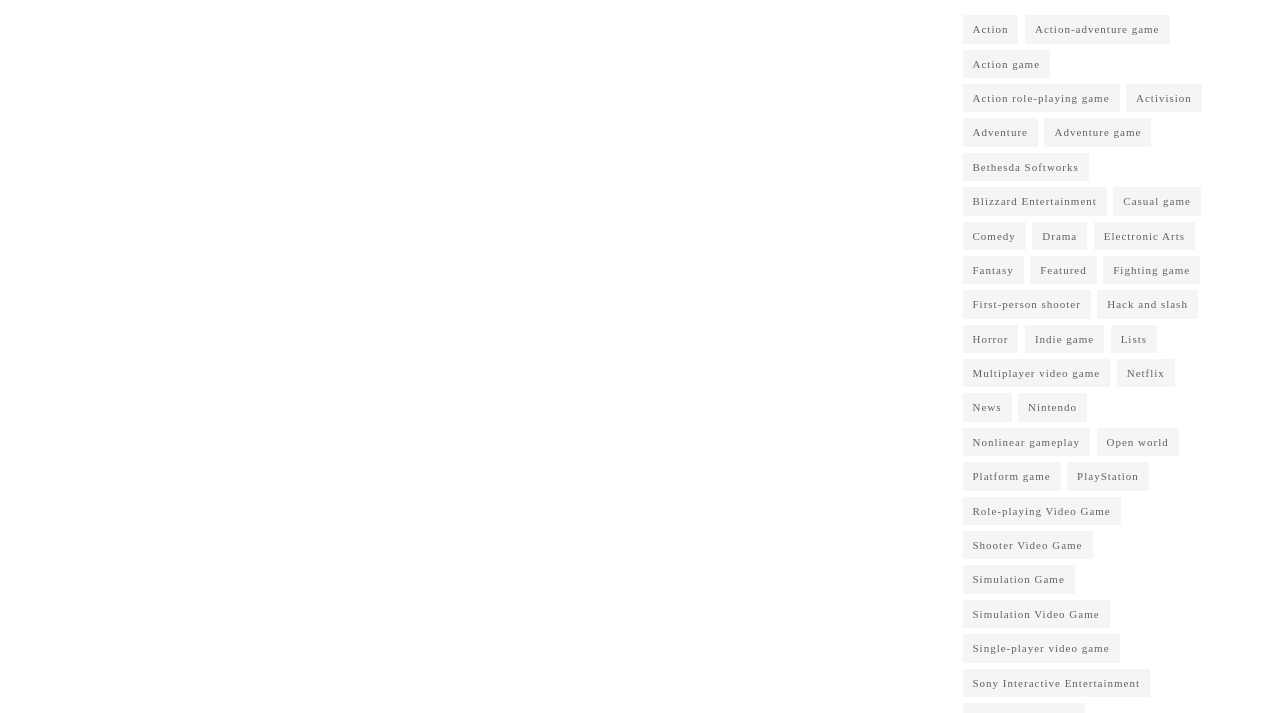Provide the bounding box coordinates of the HTML element this sentence describes: "Action role-playing game".

[0.752, 0.118, 0.875, 0.158]